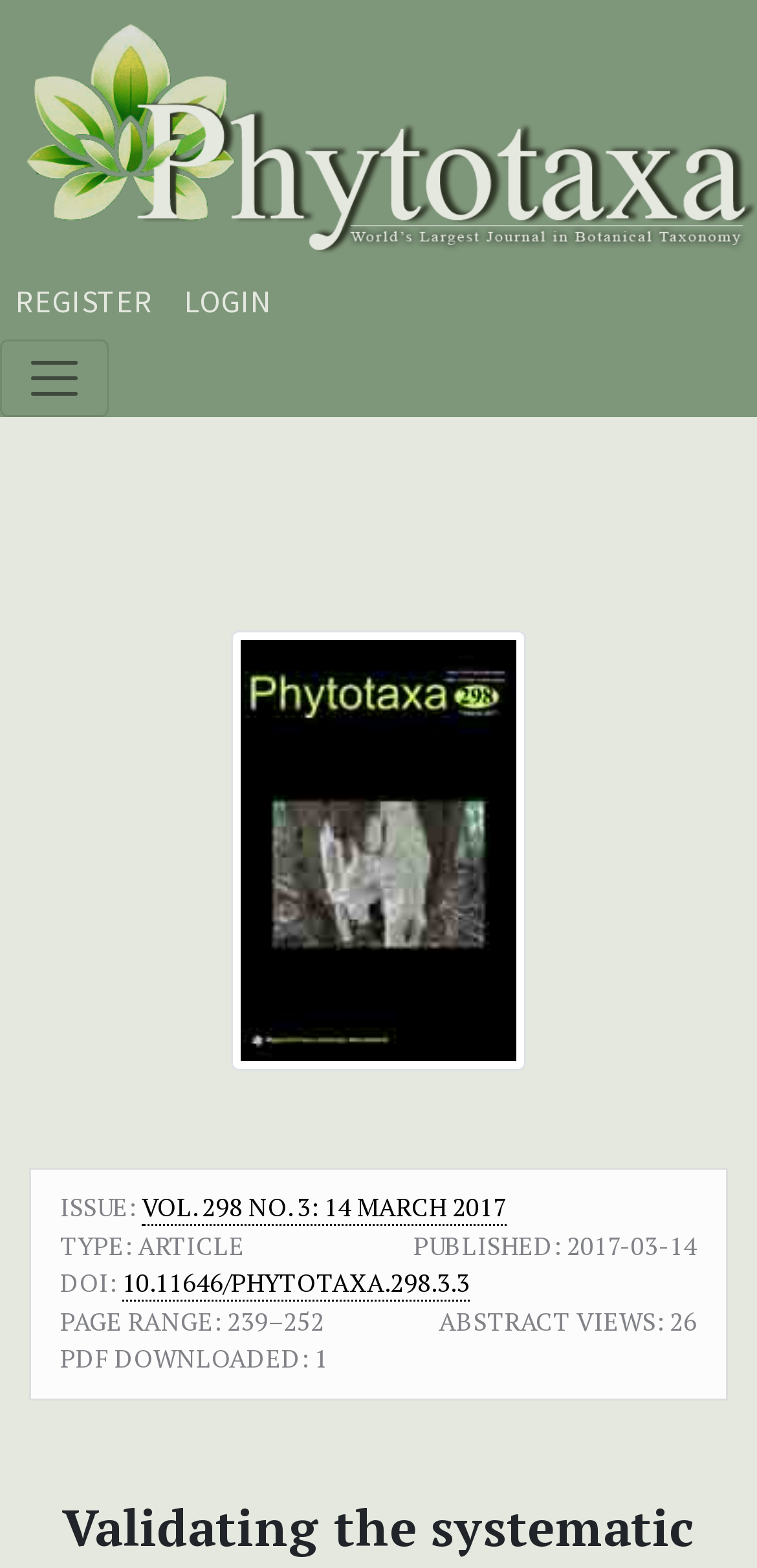Using the details in the image, give a detailed response to the question below:
What is the DOI of the article?

I found the DOI by looking at the 'DOI:' label and the corresponding link '10.11646/PHYTOTAXA.298.3.3' next to it.